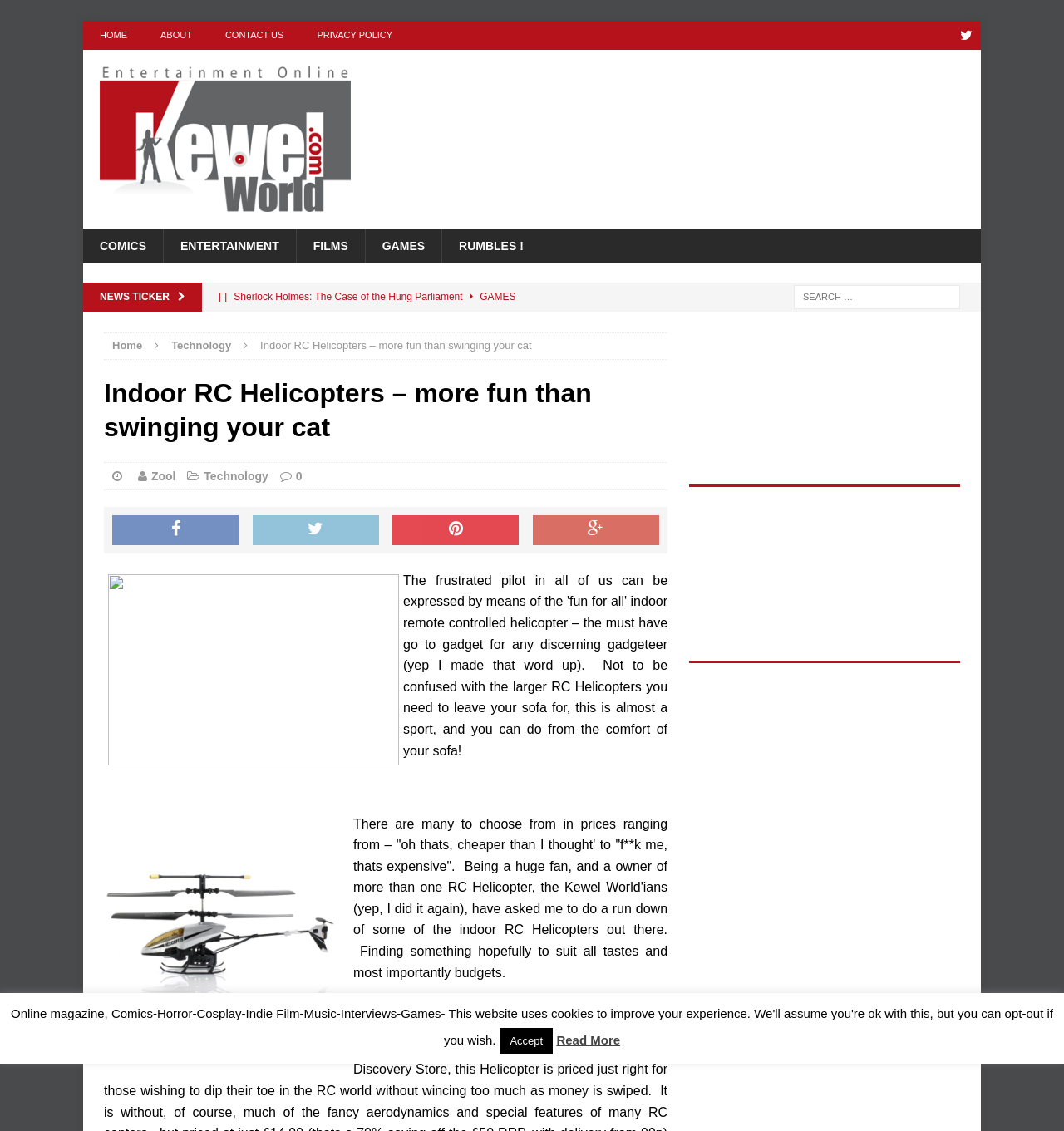Can you give a detailed response to the following question using the information from the image? What is the category of the link 'Geek Fest'?

The link 'Geek Fest' is located under the category 'ENTERTAINMENT', which suggests that it belongs to the entertainment category.